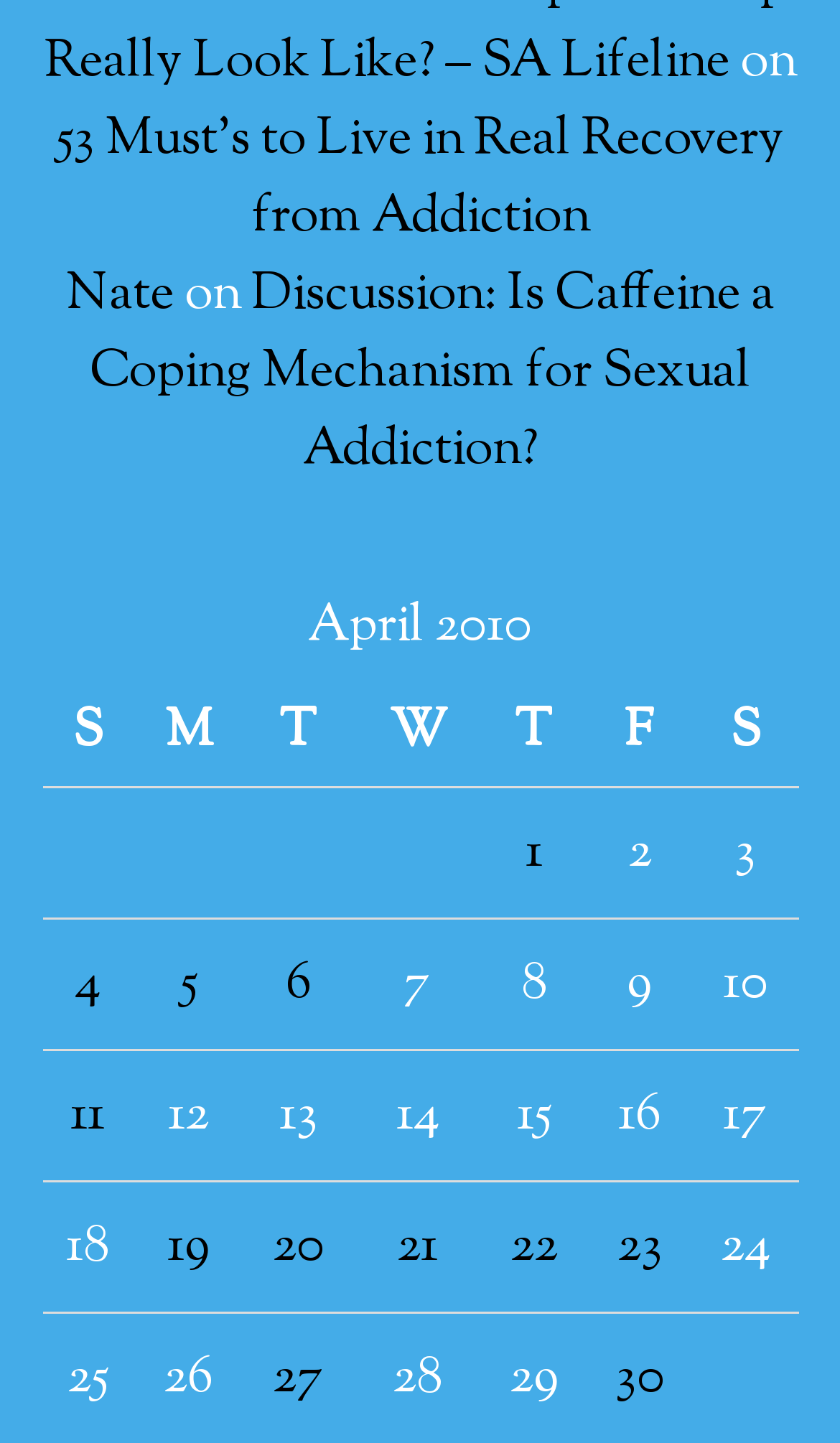Please identify the bounding box coordinates of the element's region that I should click in order to complete the following instruction: "Click on the link '53 Must’s to Live in Real Recovery from Addiction'". The bounding box coordinates consist of four float numbers between 0 and 1, i.e., [left, top, right, bottom].

[0.067, 0.071, 0.933, 0.175]